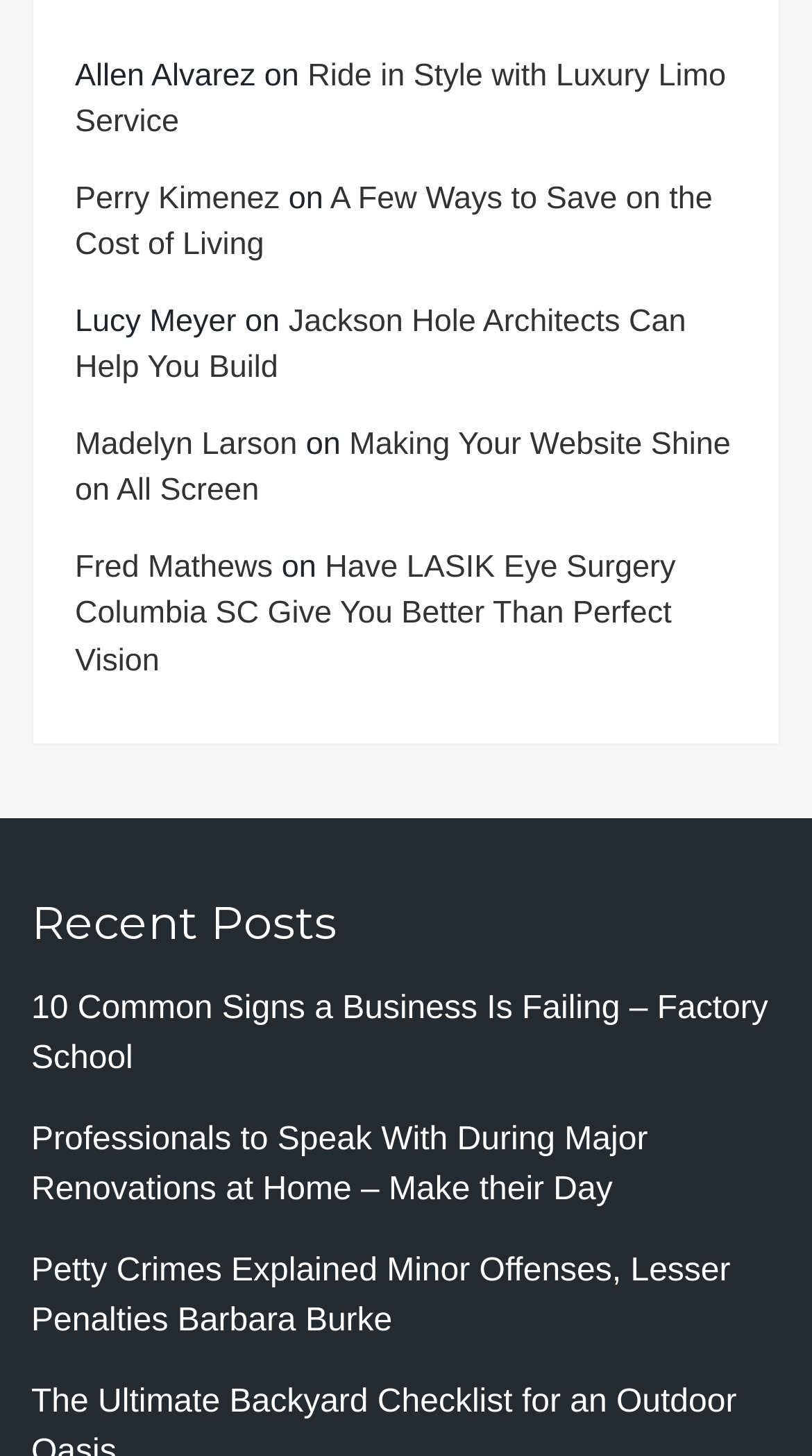Find the bounding box coordinates of the area to click in order to follow the instruction: "Click on the link to learn about luxury limo service".

[0.092, 0.04, 0.894, 0.096]